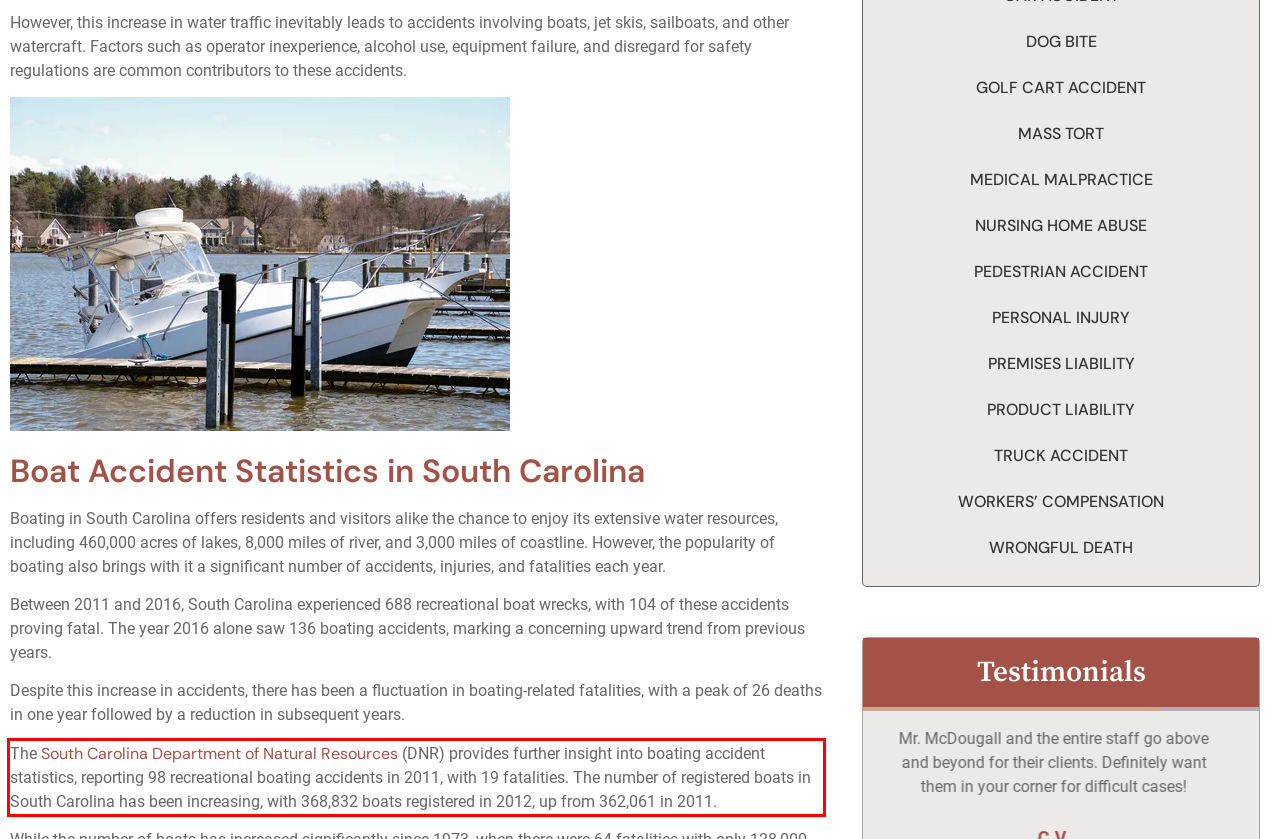Given the screenshot of a webpage, identify the red rectangle bounding box and recognize the text content inside it, generating the extracted text.

The South Carolina Department of Natural Resources (DNR) provides further insight into boating accident statistics, reporting 98 recreational boating accidents in 2011, with 19 fatalities. The number of registered boats in South Carolina has been increasing, with 368,832 boats registered in 2012, up from 362,061 in 2011.